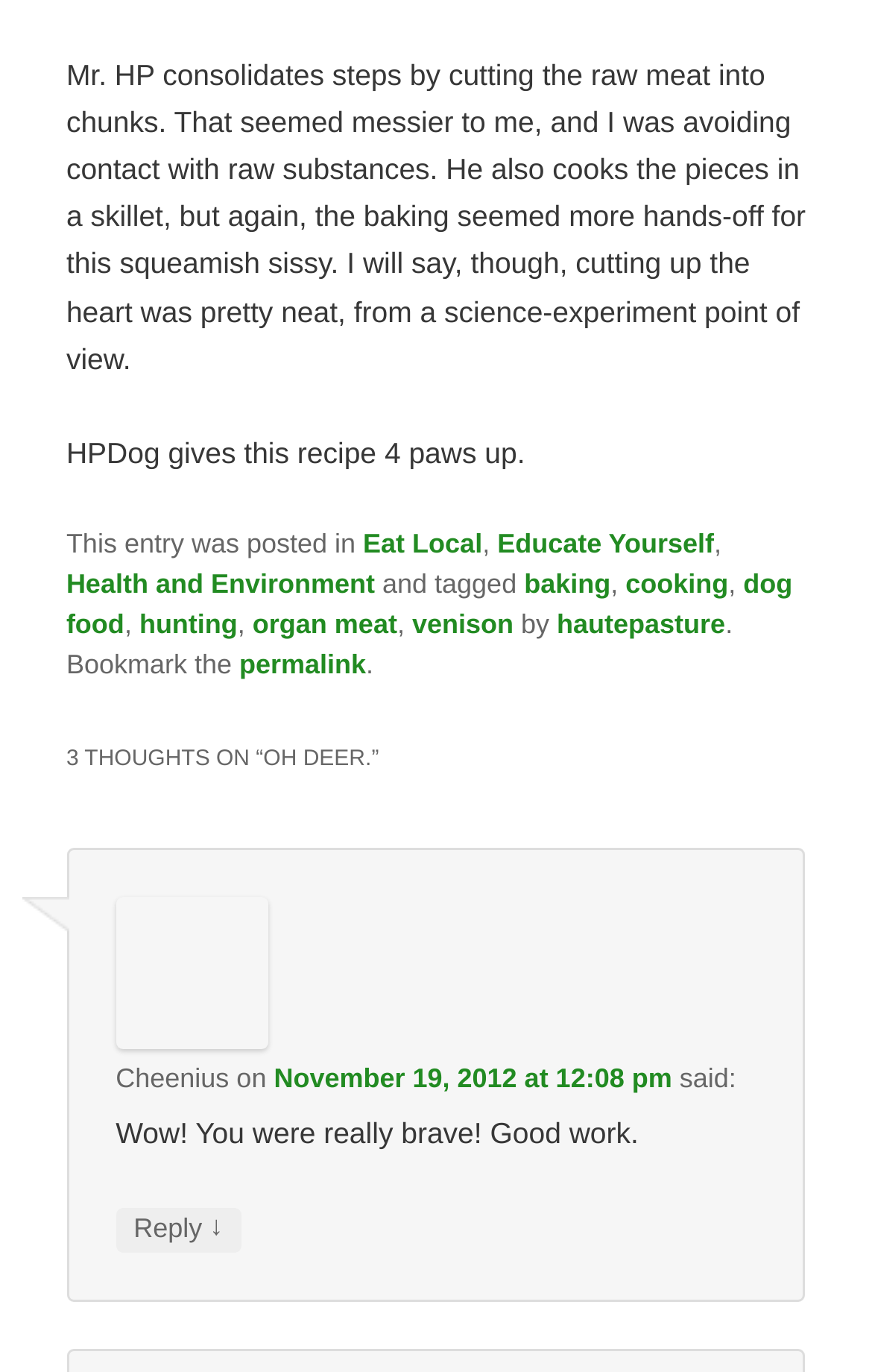Determine the bounding box coordinates for the region that must be clicked to execute the following instruction: "Click the 'permalink' link".

[0.274, 0.473, 0.42, 0.496]